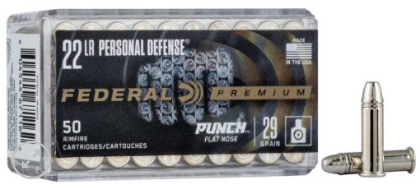What is the weight of each bullet?
Could you answer the question in a detailed manner, providing as much information as possible?

The weight of each bullet can be determined by looking at the description of the ammunition, which specifies that each cartridge is loaded with a 29-grain bullet.